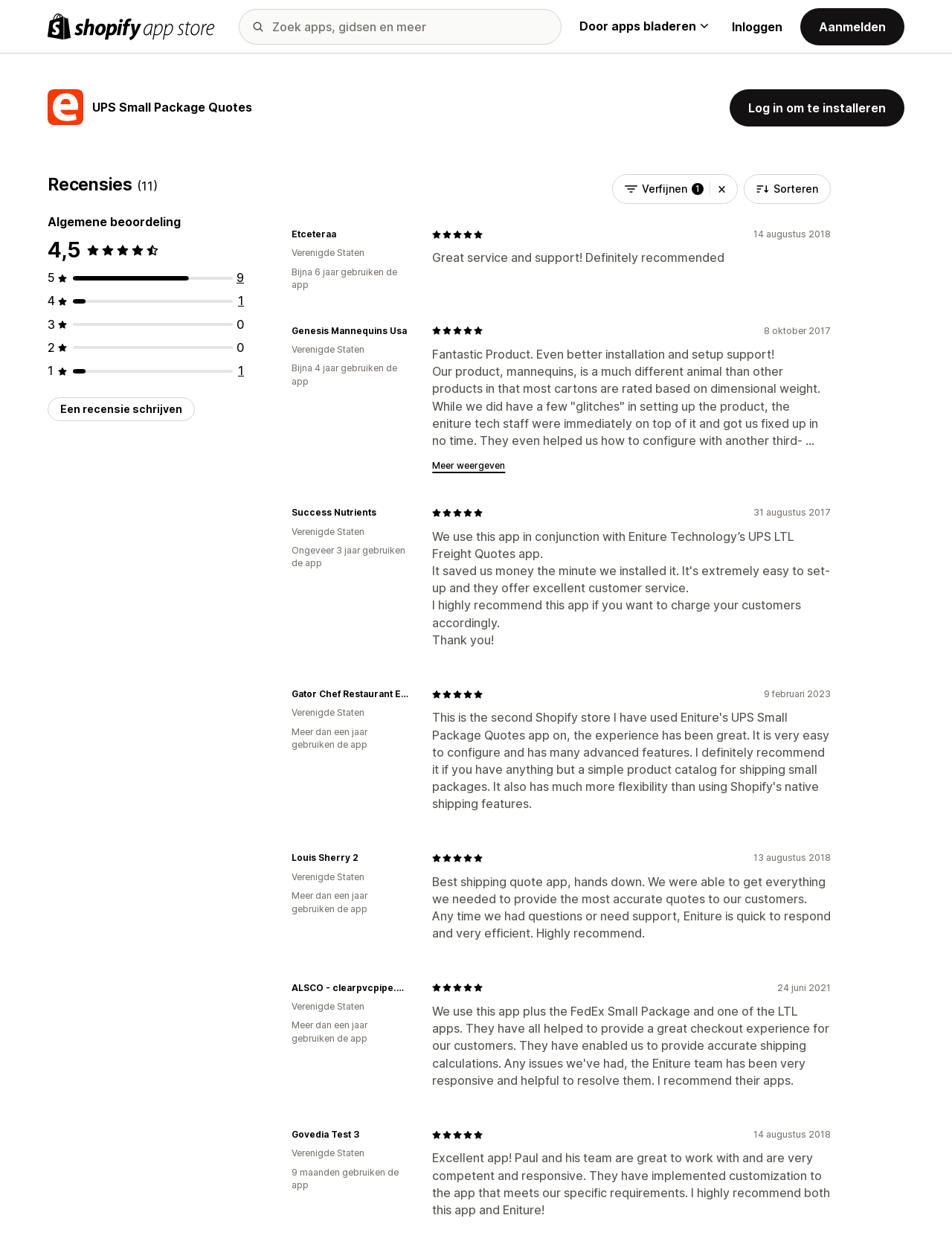Could you specify the bounding box coordinates for the clickable section to complete the following instruction: "Search for apps, guides, and more"?

[0.251, 0.007, 0.59, 0.035]